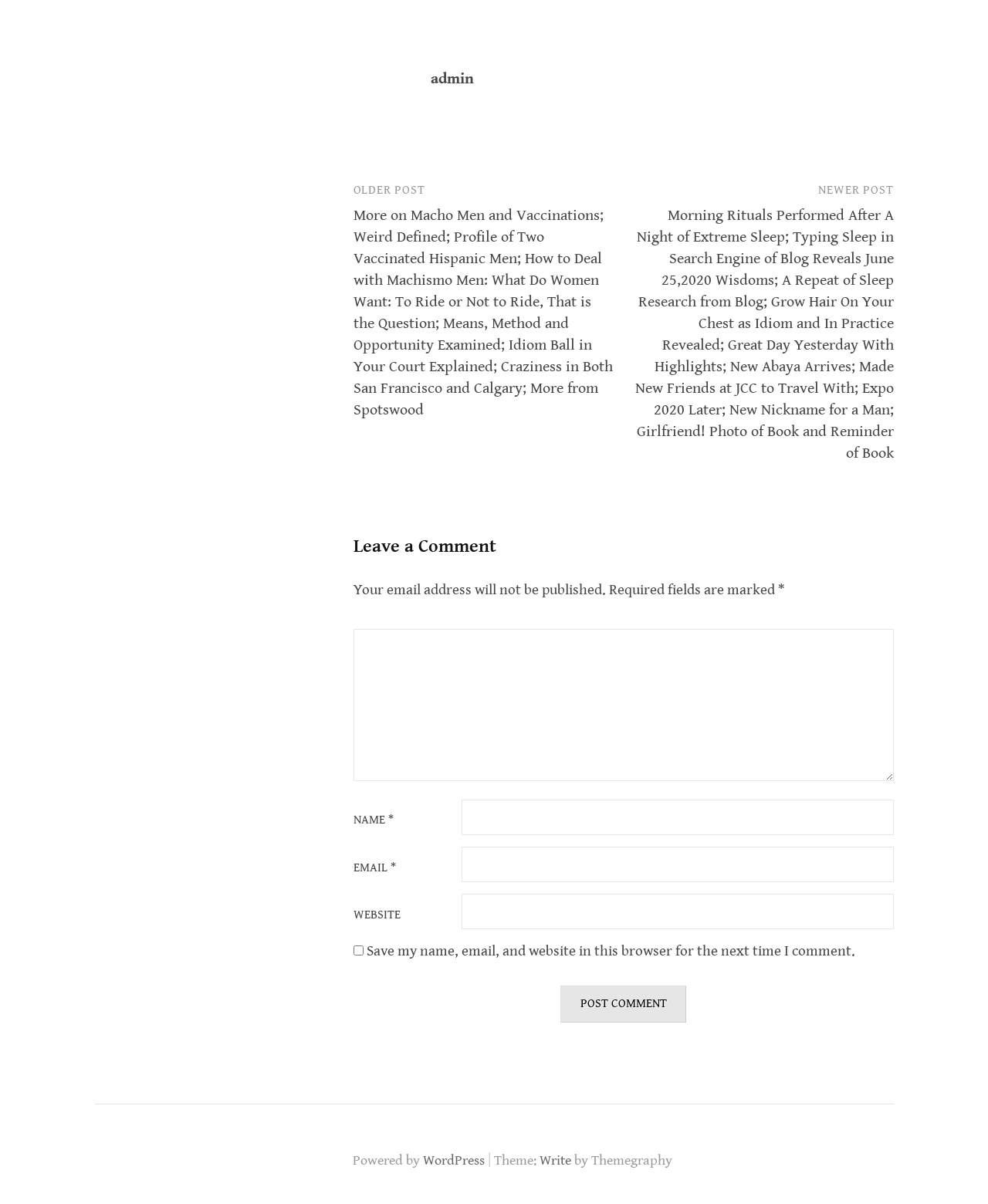Answer the question using only one word or a concise phrase: What is the purpose of the checkbox in the 'Leave a Comment' section?

To save user information